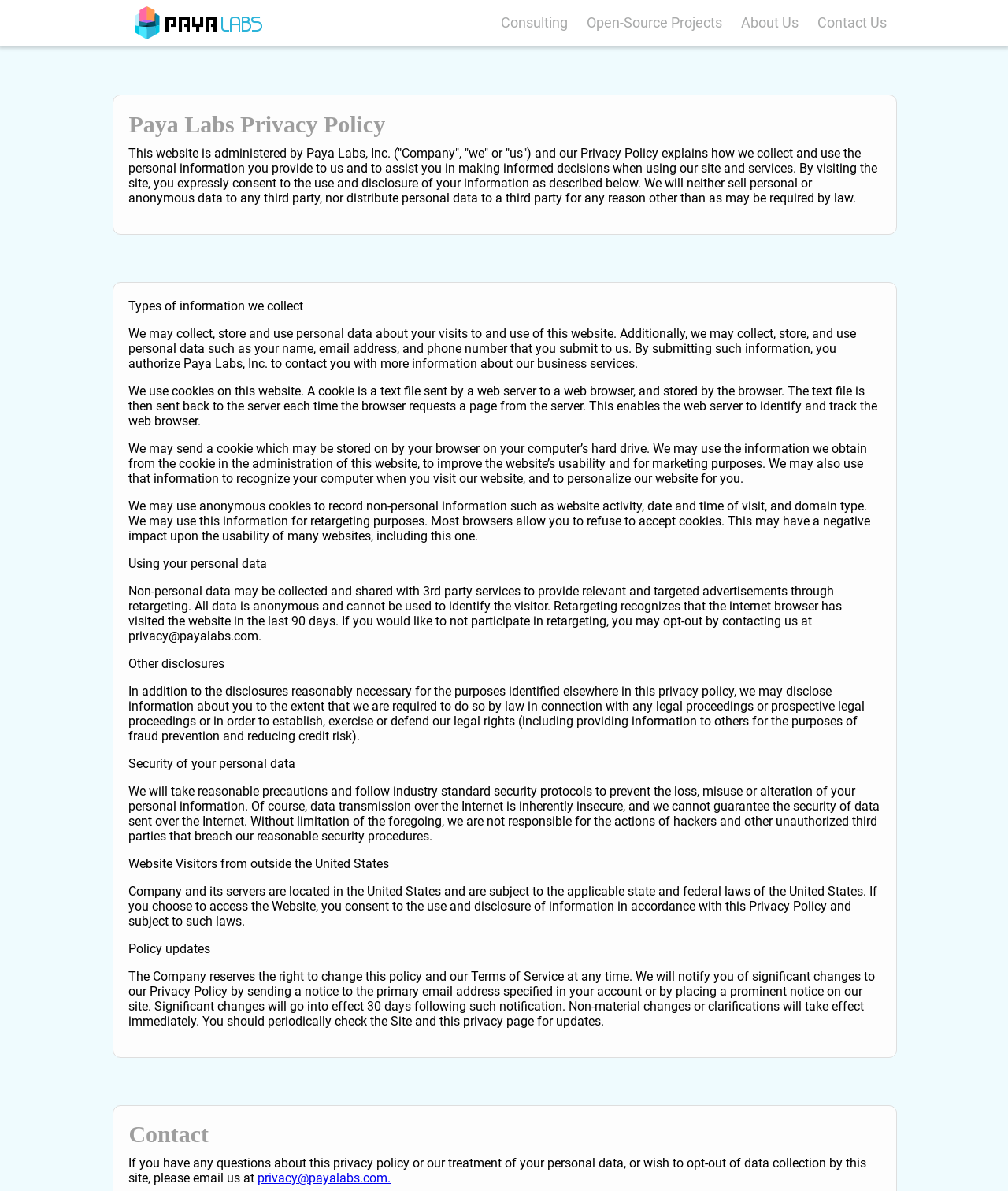How does Paya Labs use cookies?
Using the image, answer in one word or phrase.

For administration and marketing